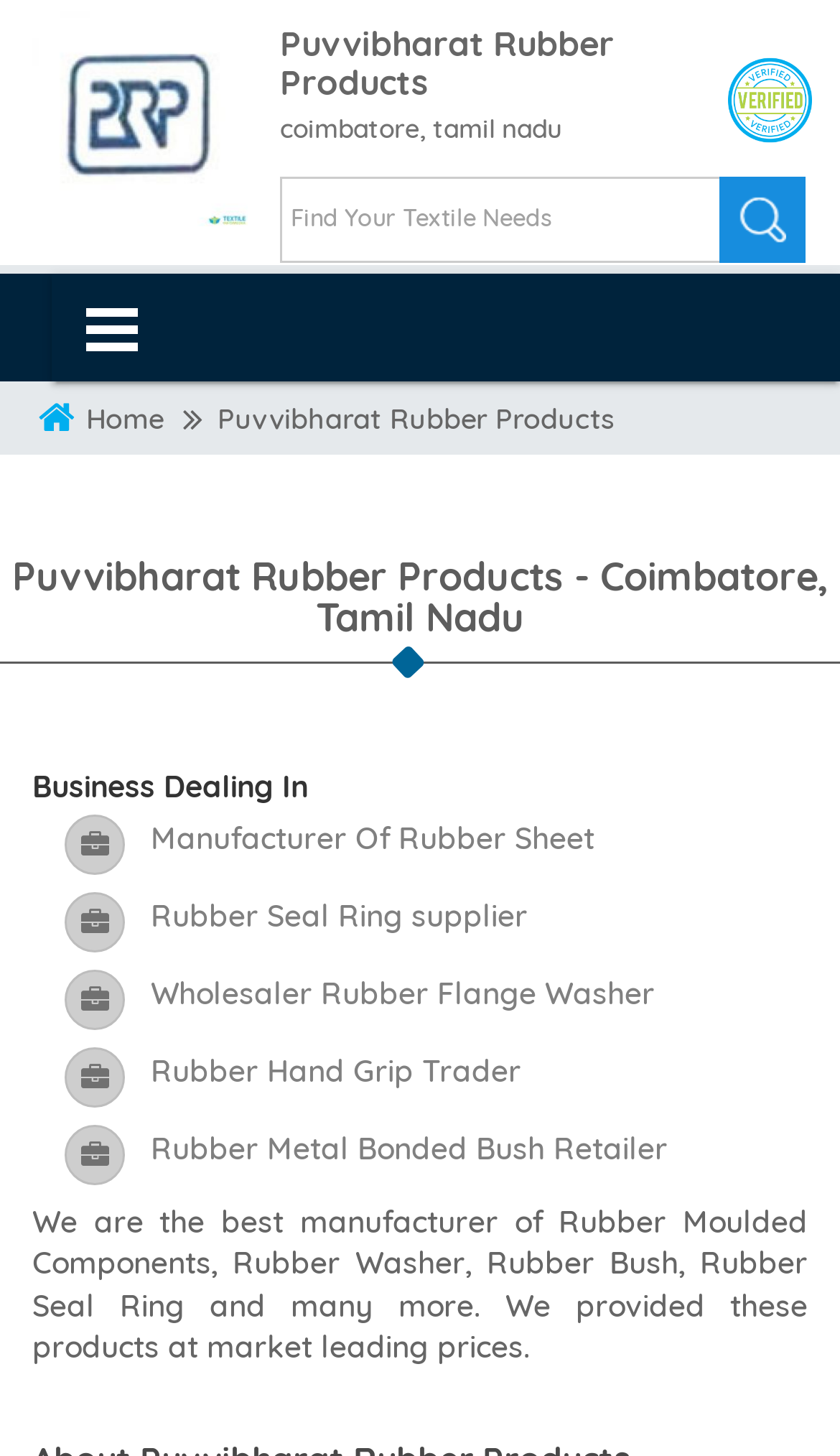What is the purpose of the link 'Wholesale Inquiry'?
Refer to the image and answer the question using a single word or phrase.

To inquire about wholesale products